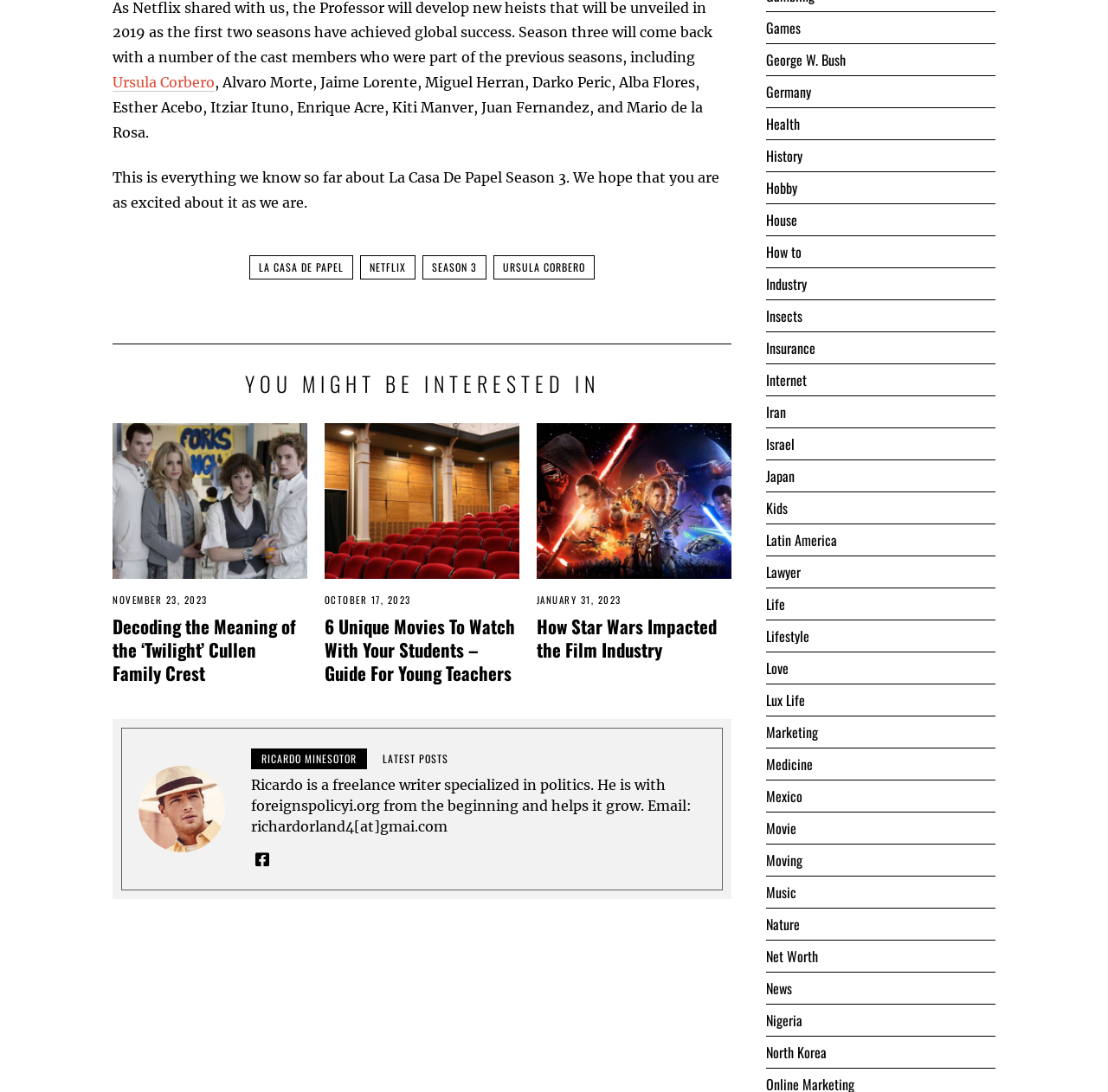Could you determine the bounding box coordinates of the clickable element to complete the instruction: "Read the article about Decoding the Meaning of the ‘Twilight’ Cullen Family Crest"? Provide the coordinates as four float numbers between 0 and 1, i.e., [left, top, right, bottom].

[0.102, 0.561, 0.267, 0.628]